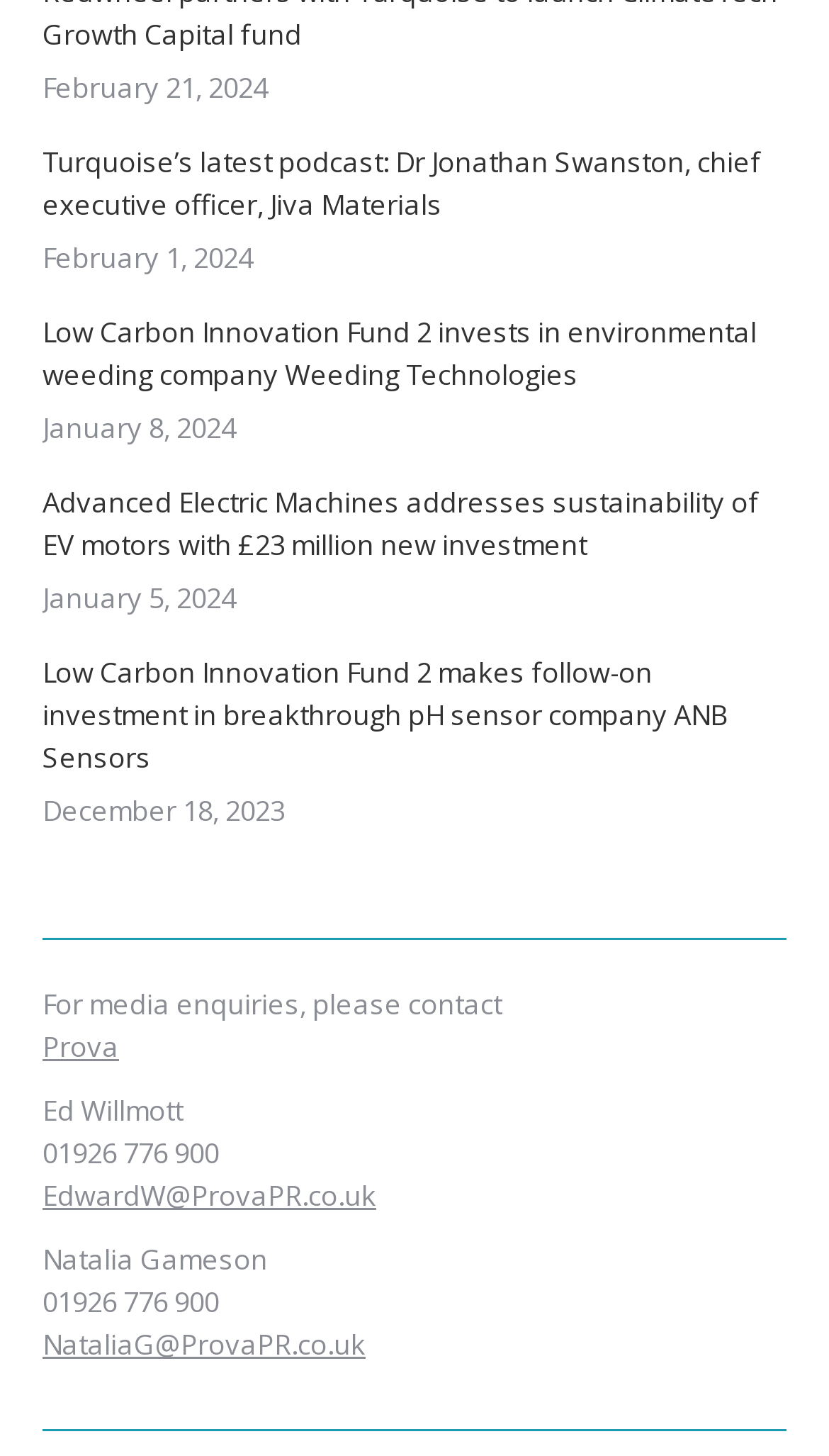Provide the bounding box coordinates of the HTML element described as: "Prova". The bounding box coordinates should be four float numbers between 0 and 1, i.e., [left, top, right, bottom].

[0.051, 0.706, 0.144, 0.732]